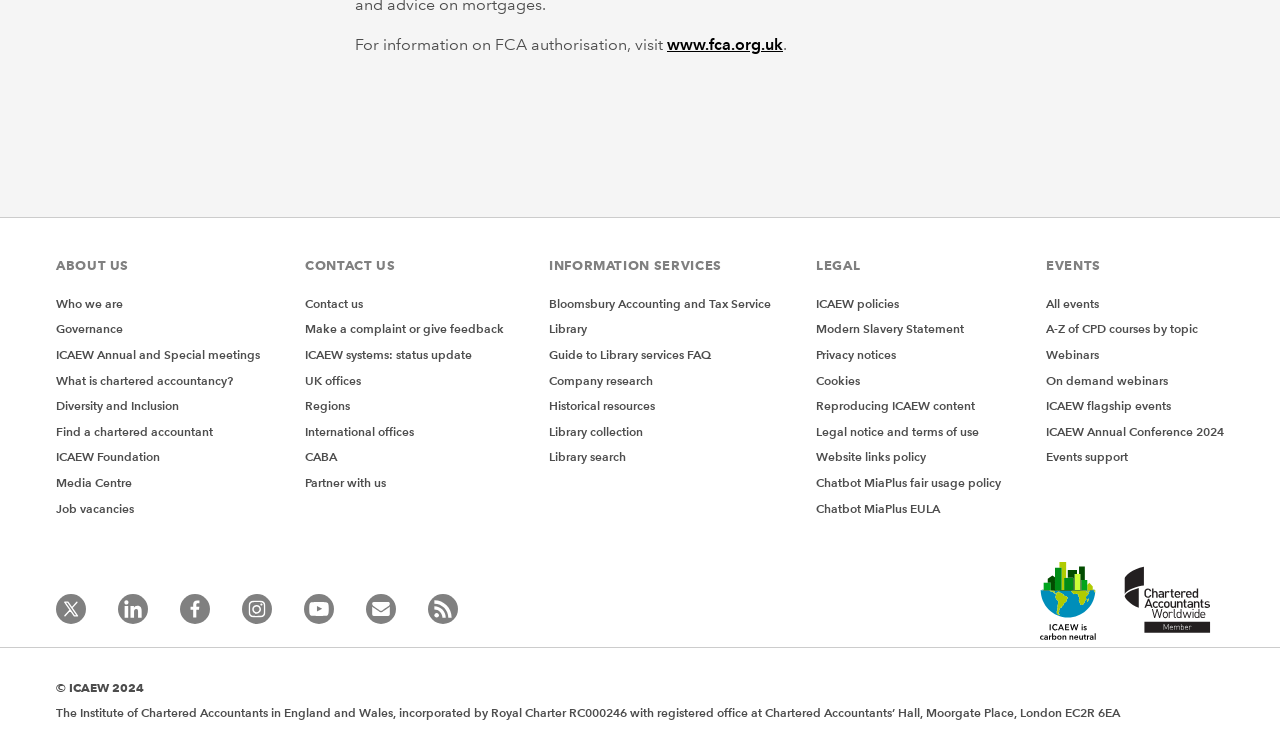Please mark the bounding box coordinates of the area that should be clicked to carry out the instruction: "Learn about who we are".

[0.044, 0.393, 0.096, 0.413]